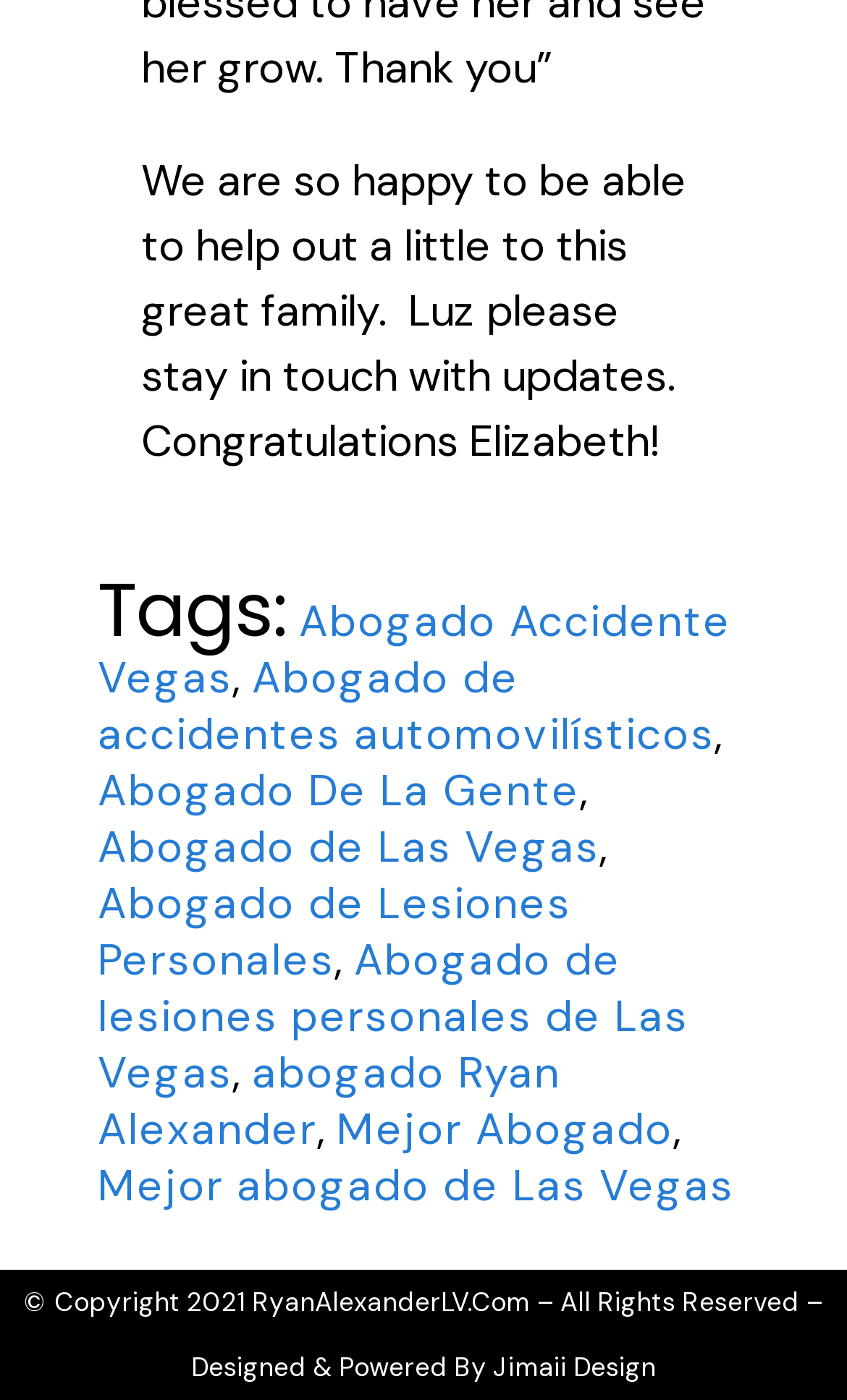Specify the bounding box coordinates for the region that must be clicked to perform the given instruction: "check news category".

None